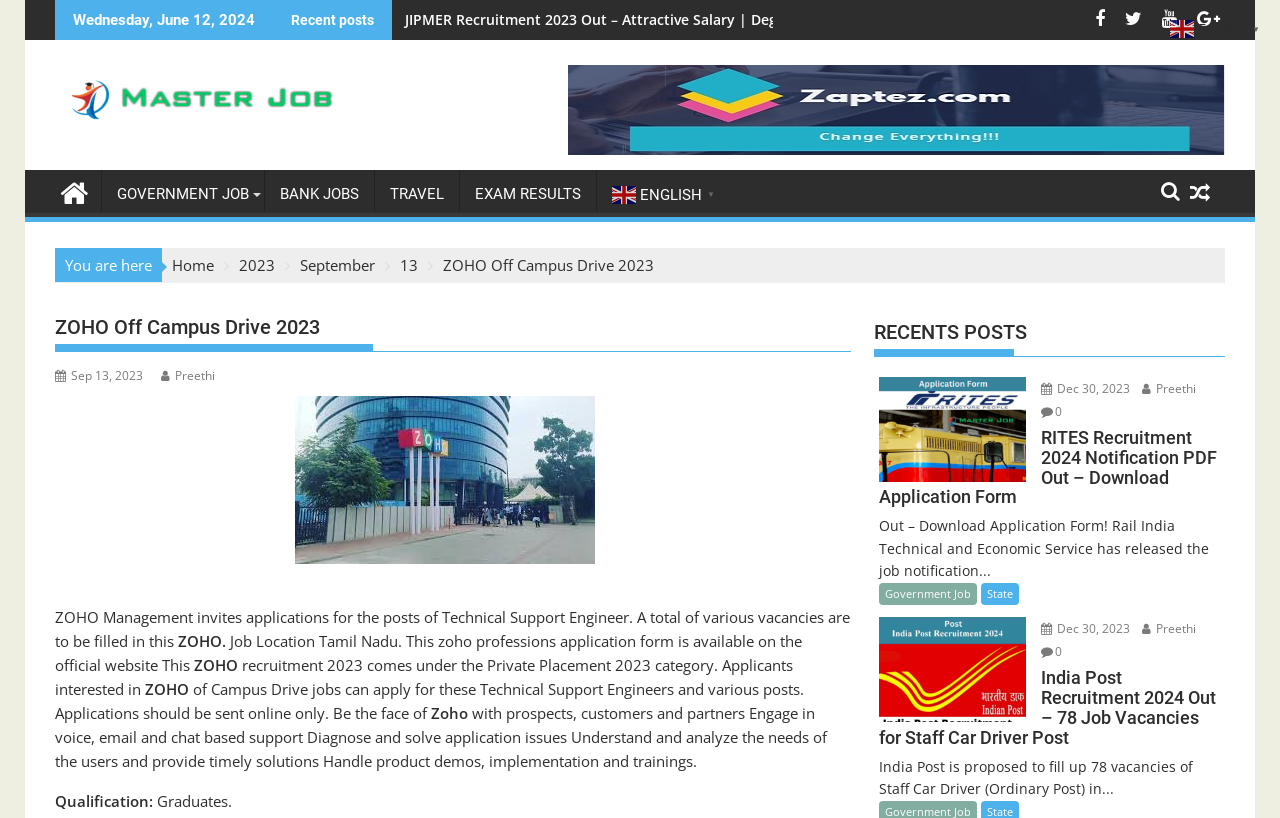Locate the bounding box coordinates of the element's region that should be clicked to carry out the following instruction: "Click on the 'MasterJob' link". The coordinates need to be four float numbers between 0 and 1, i.e., [left, top, right, bottom].

[0.043, 0.067, 0.27, 0.171]